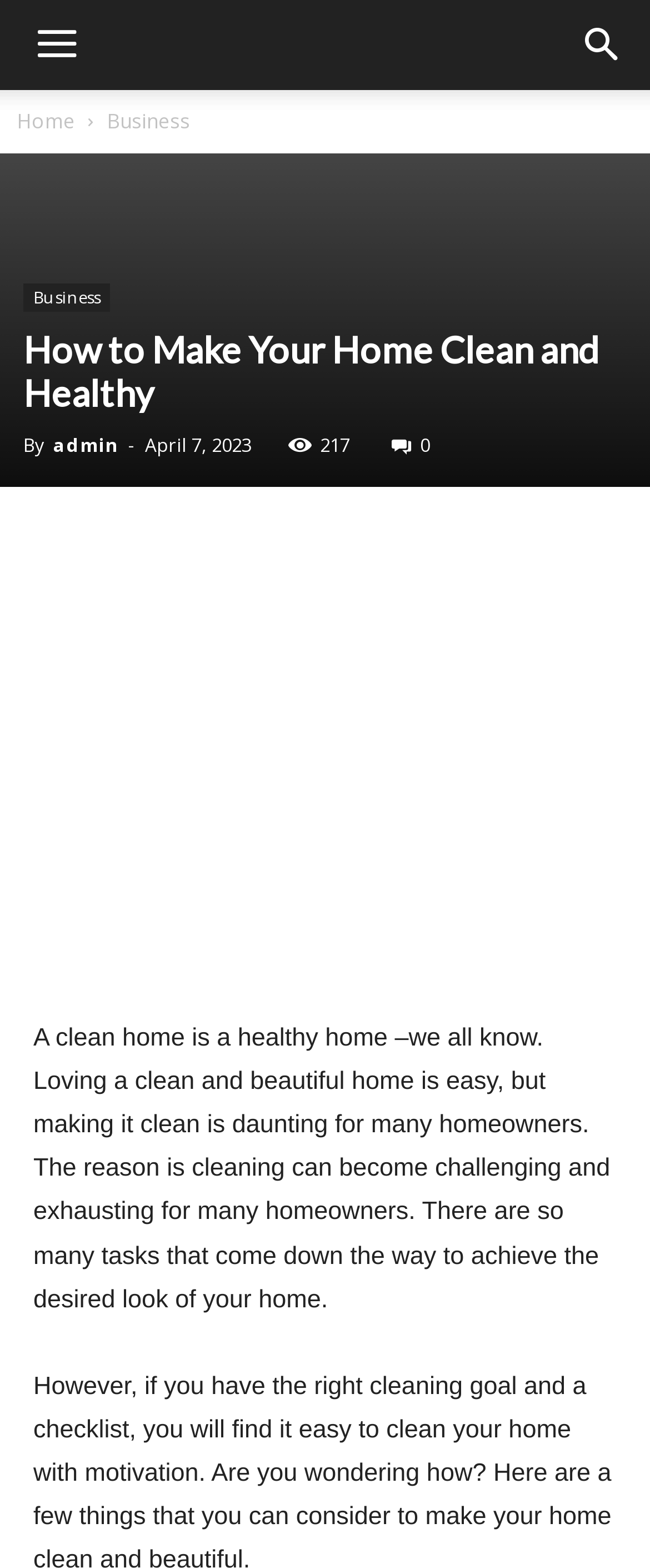What is the main topic of the article?
Please provide a single word or phrase as your answer based on the image.

cleaning home